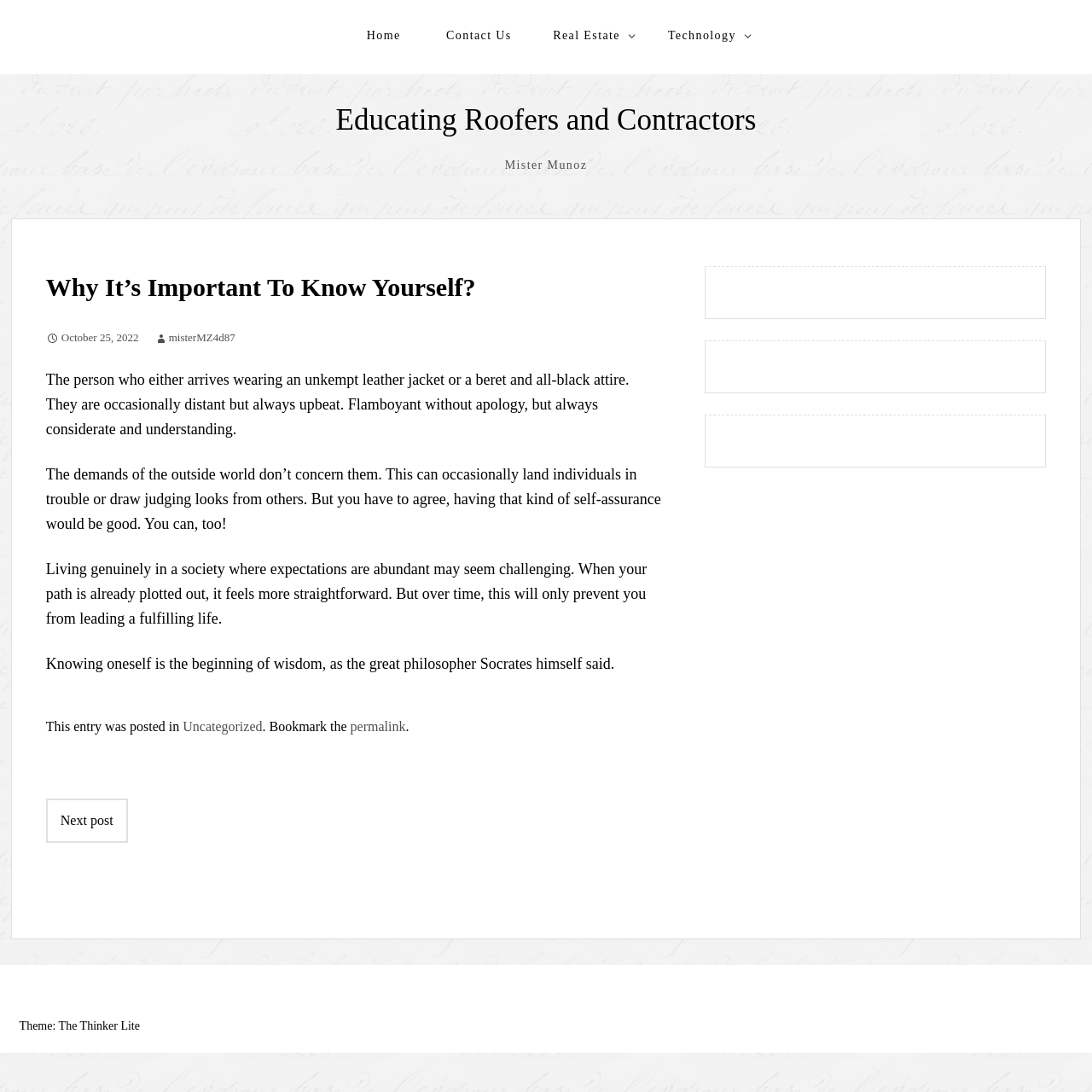Please identify the bounding box coordinates of the element that needs to be clicked to execute the following command: "View the 'Real Estate' category". Provide the bounding box using four float numbers between 0 and 1, formatted as [left, top, right, bottom].

[0.491, 0.016, 0.593, 0.049]